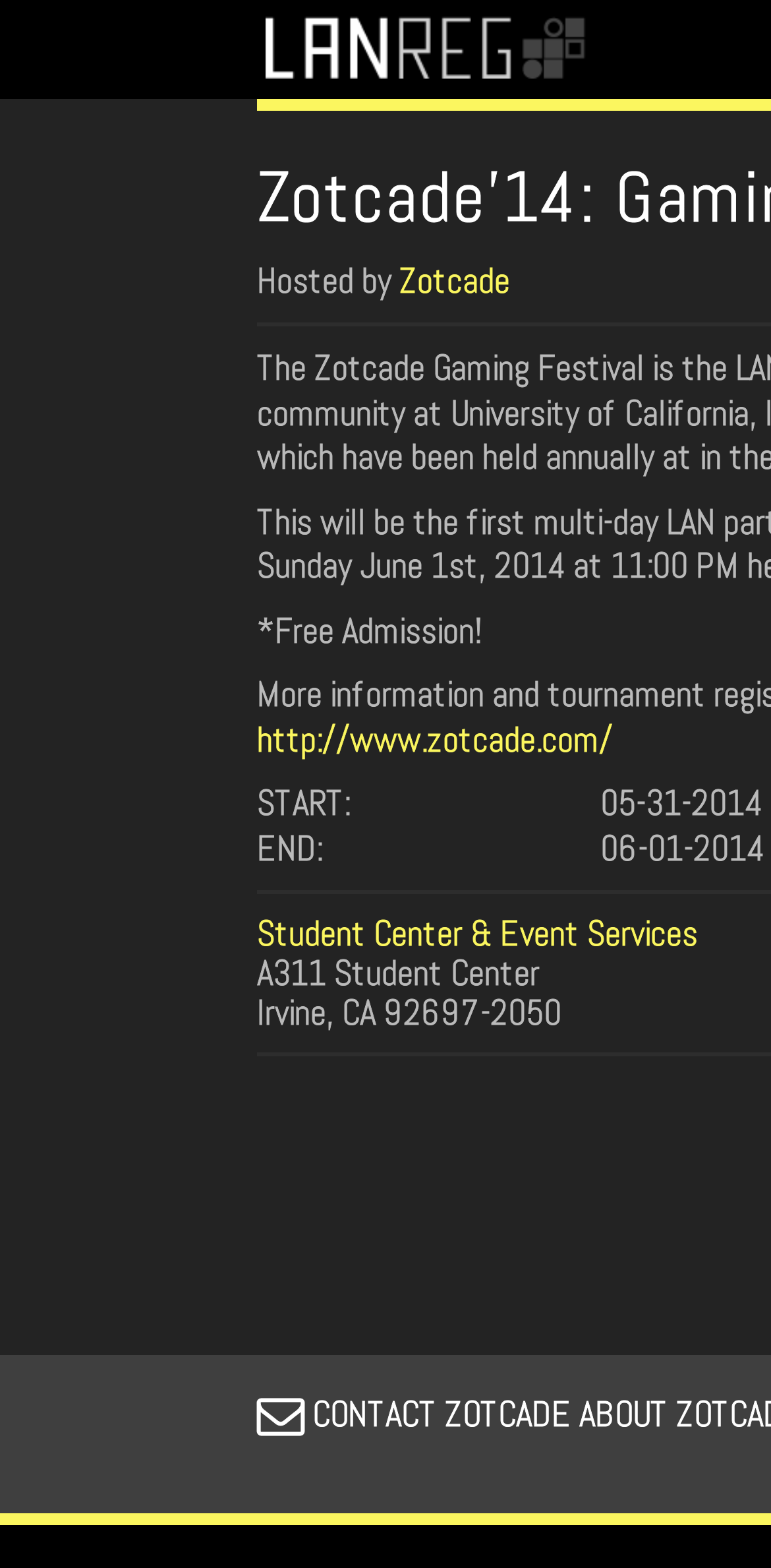Give a one-word or short-phrase answer to the following question: 
What is the name of the gaming festival?

Zotcade'14